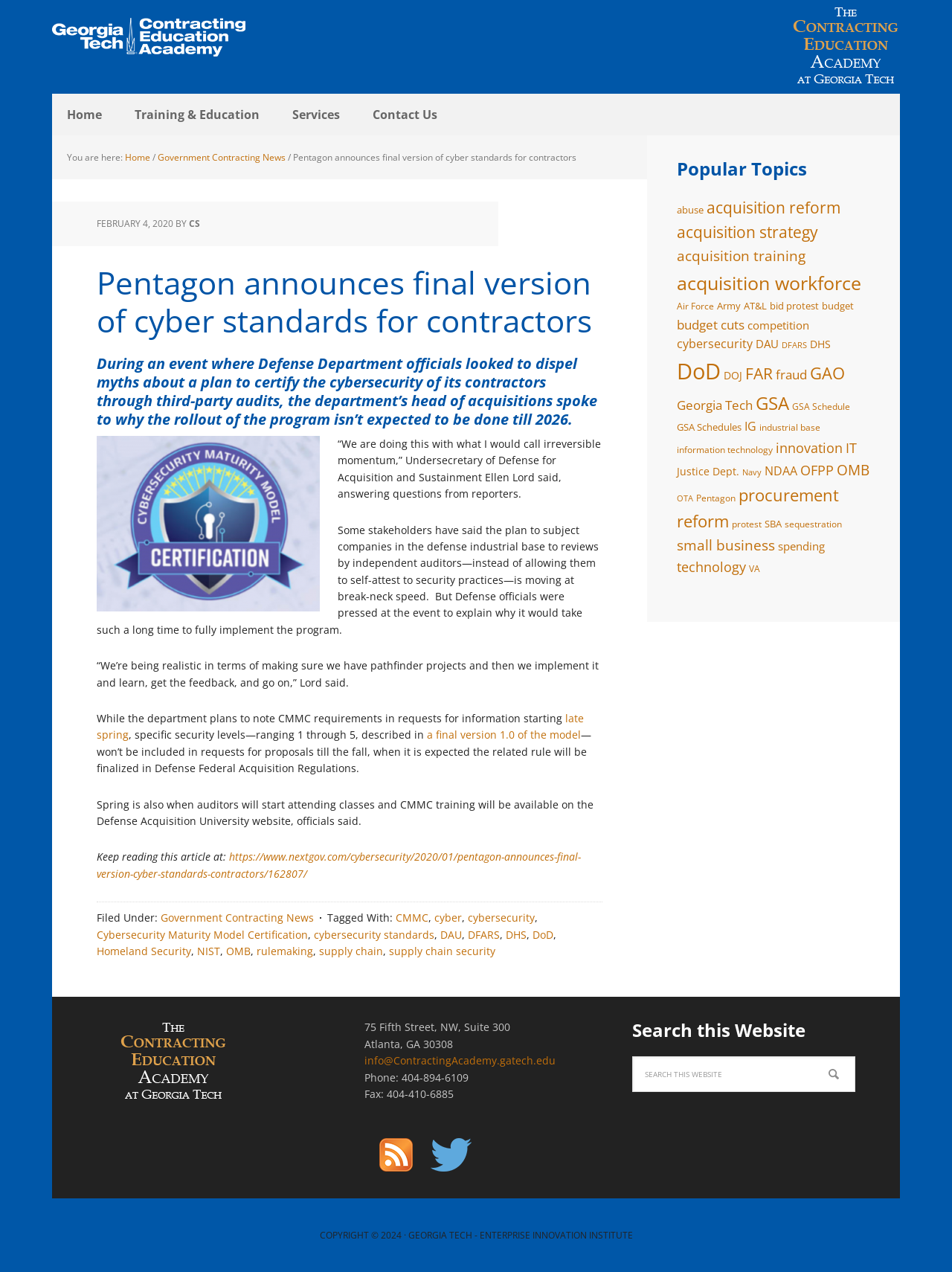Identify the bounding box coordinates of the region I need to click to complete this instruction: "Check the 'Popular Topics' section".

[0.711, 0.124, 0.914, 0.142]